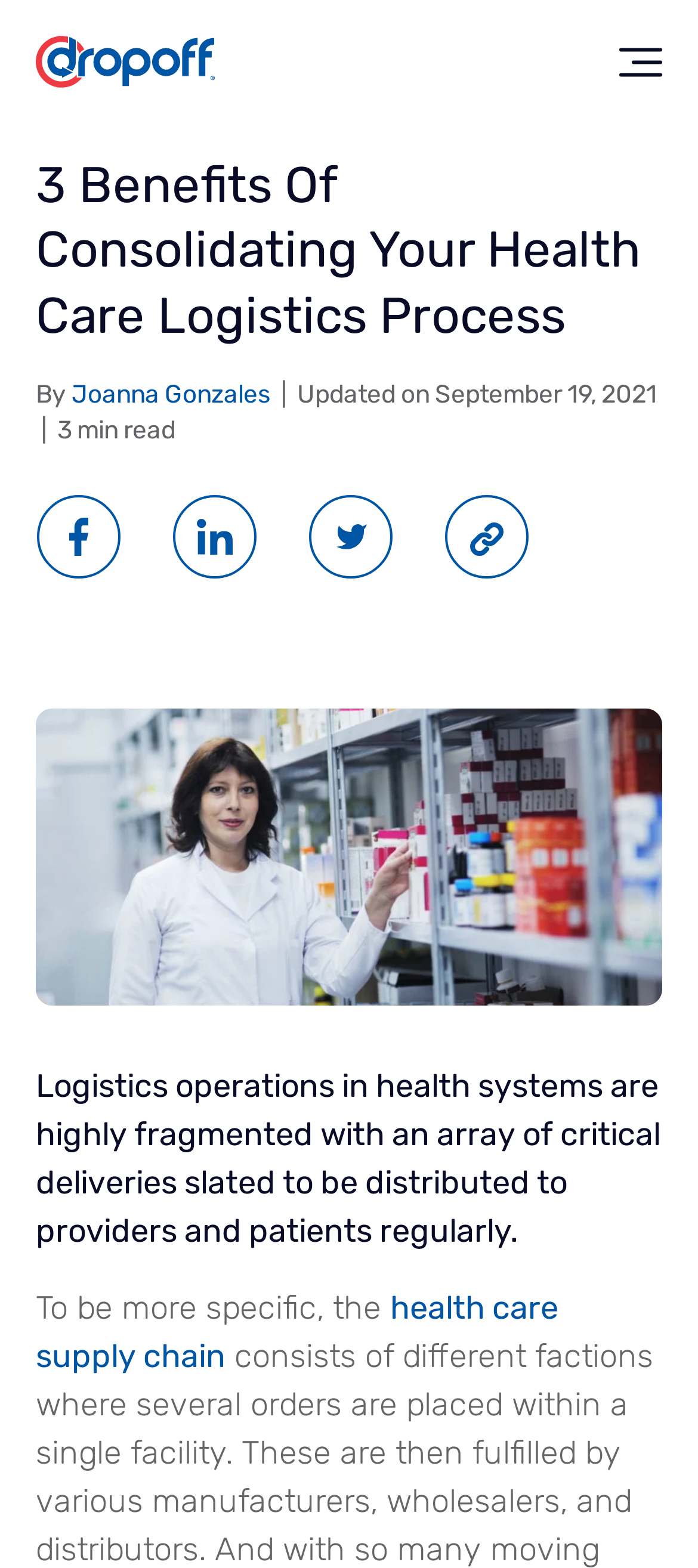Please find the bounding box for the UI element described by: "alt="Dropoff"".

[0.051, 0.029, 0.308, 0.048]